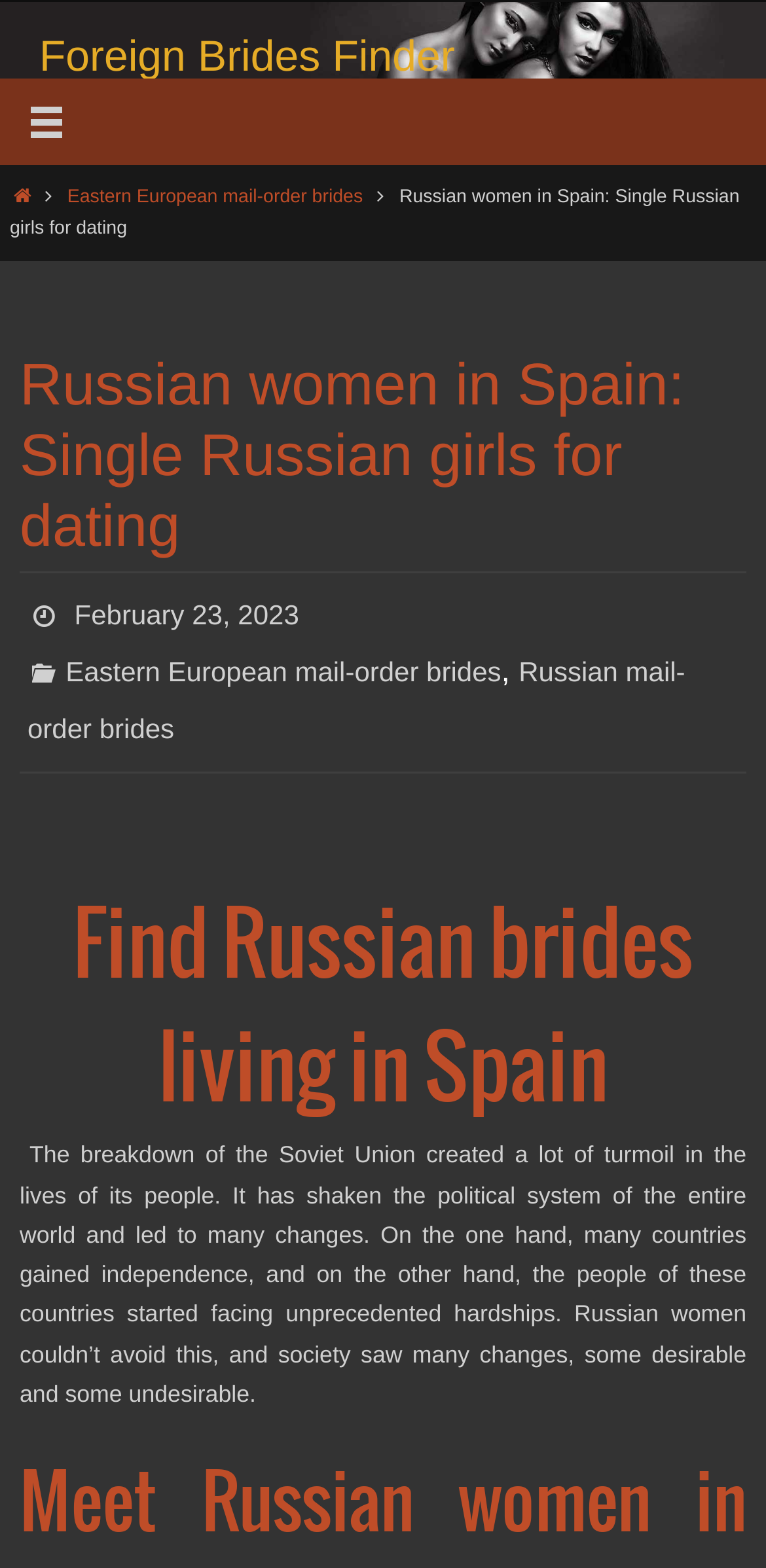Offer a detailed explanation of the webpage layout and contents.

The webpage is about Russian women living in Spain, specifically focusing on those seeking men online for love and marriage. At the top of the page, there is a logo image of "Foreign Brides Finder" accompanied by a link with the same name. Below the logo, there is a static text describing the website's content, including foreign brides, Russian brides, and international dating.

On the top-left corner, there is a button with an icon, and next to it, there are two links: "Home" and "Eastern European mail-order brides". The main title of the page, "Russian women in Spain: Single Russian girls for dating", is displayed prominently, with a heading element below it.

Under the main title, there is a section with a date, "February 23, 2023", and a list of categories, including "Eastern European mail-order brides" and "Russian mail-order brides". Below this section, there is a heading "Find Russian brides living in Spain", followed by a lengthy paragraph of text describing the impact of the Soviet Union's breakdown on Russian women's lives.

Overall, the webpage appears to be a dating platform or a service that connects Russian women living in Spain with men seeking love and marriage.